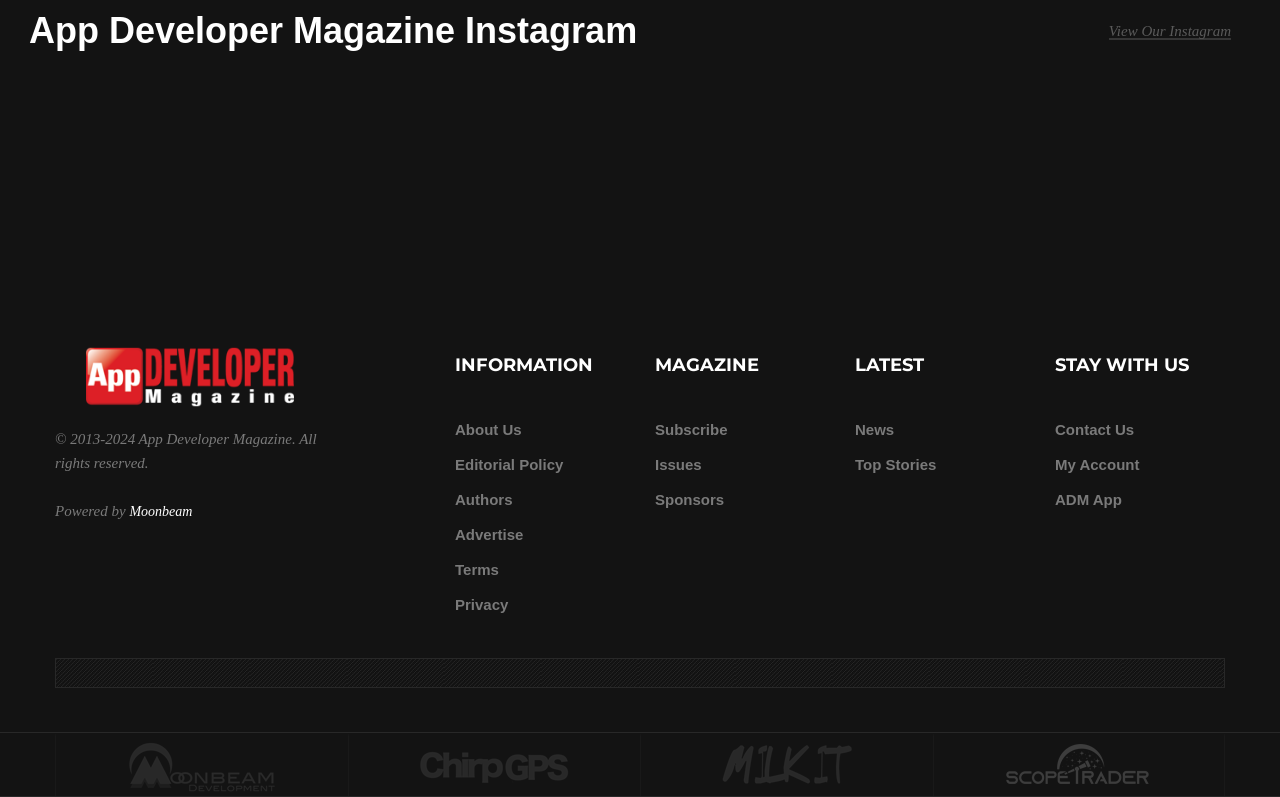Pinpoint the bounding box coordinates of the clickable element needed to complete the instruction: "Learn about Editorial Policy". The coordinates should be provided as four float numbers between 0 and 1: [left, top, right, bottom].

[0.355, 0.569, 0.44, 0.599]